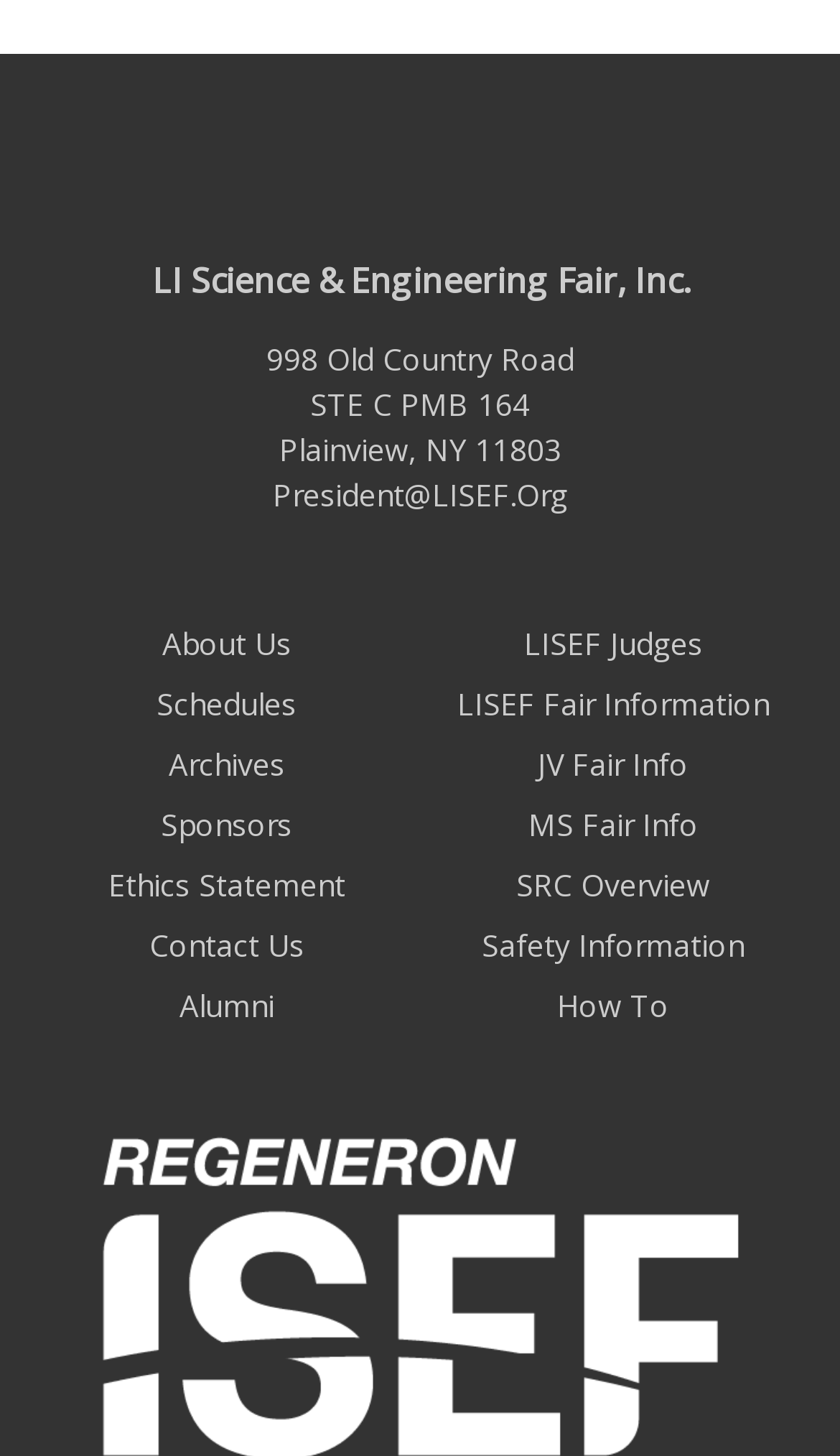What is the email address of the president?
Using the image, provide a detailed and thorough answer to the question.

The email address of the president is mentioned in the link element below the address, which is 'President@LISEF.Org'.